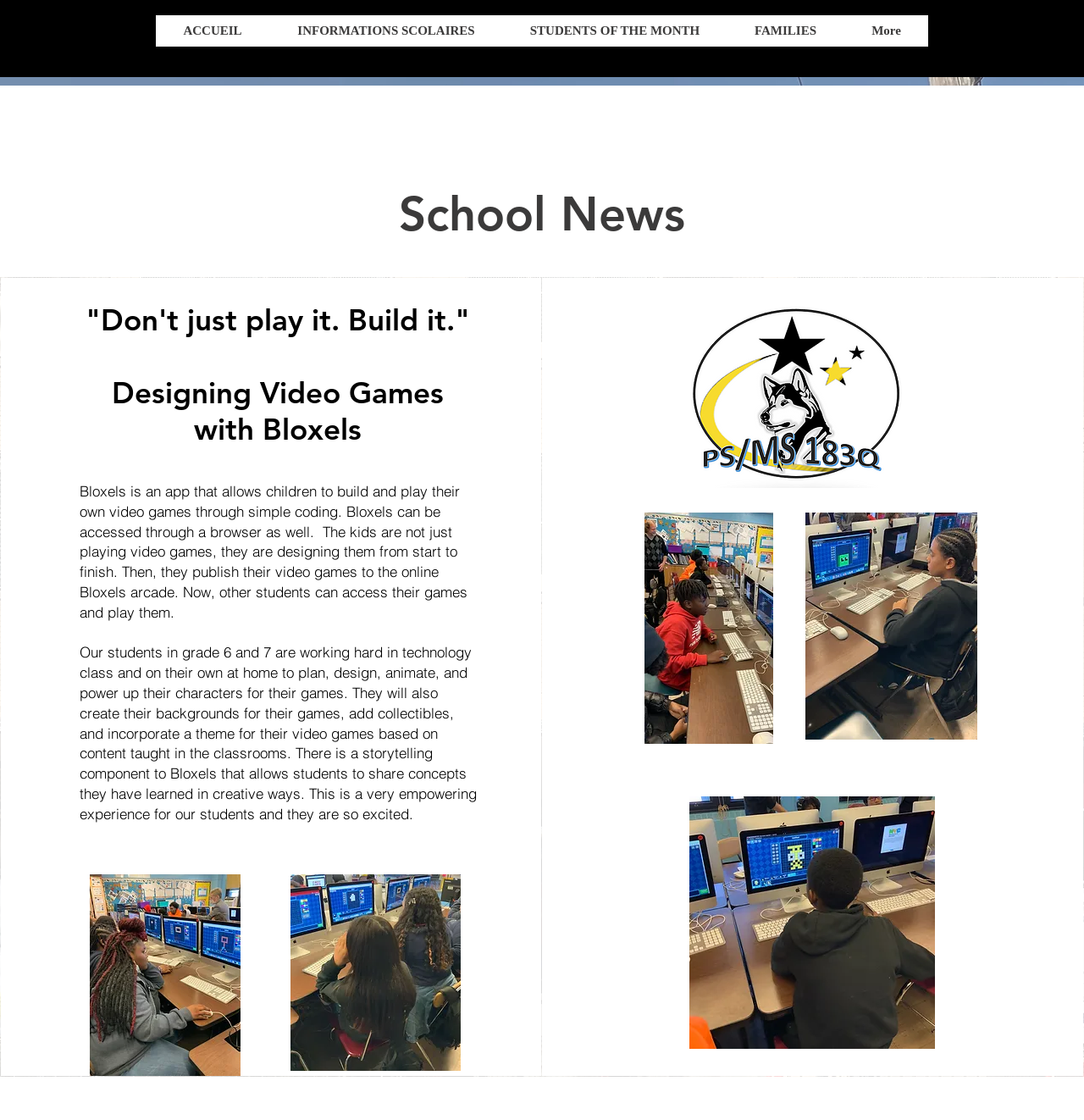Please respond in a single word or phrase: 
What is the name of the school?

PS/MS 183Q